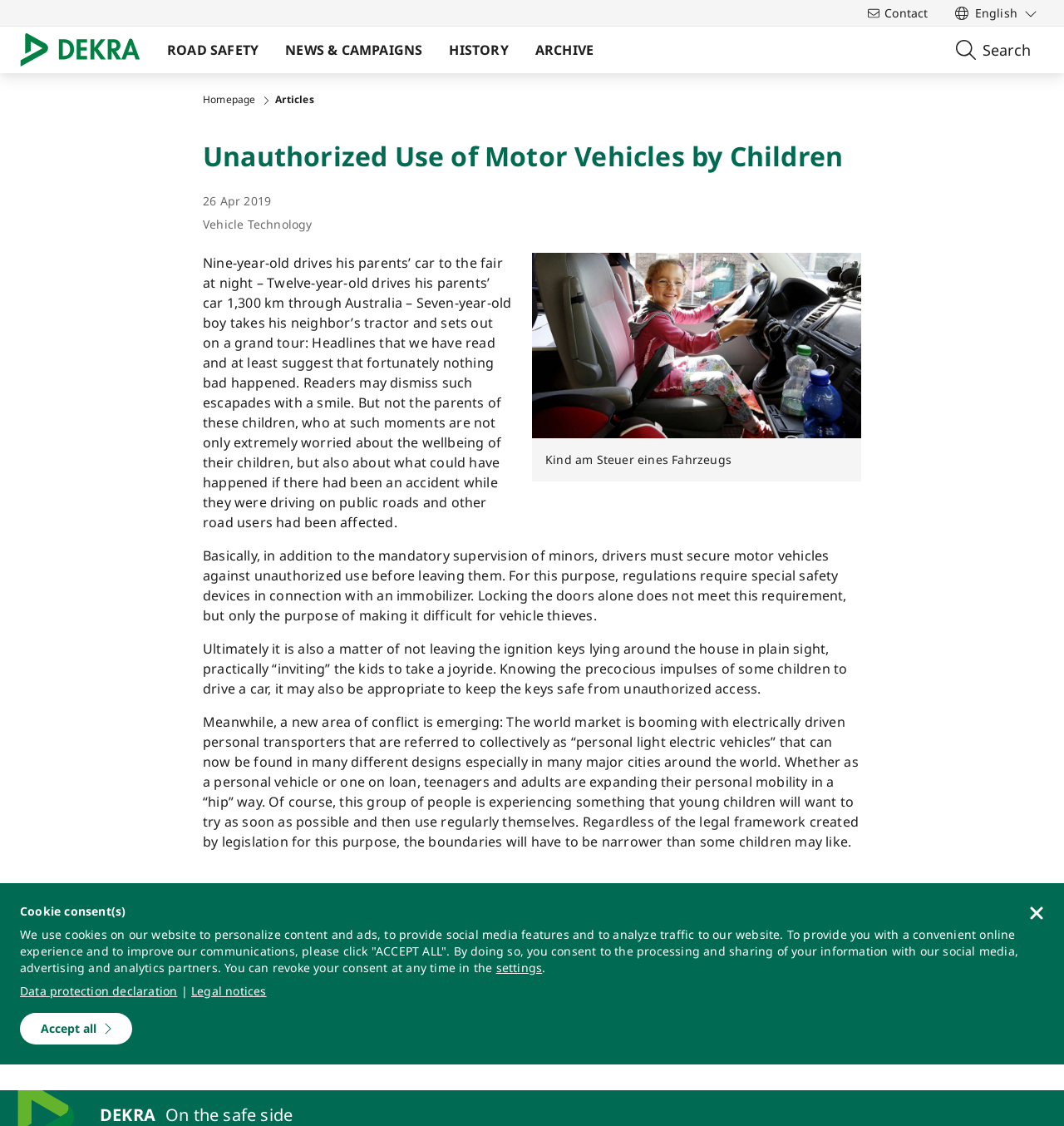Please identify the bounding box coordinates of the element I need to click to follow this instruction: "visit the FAQ page".

None